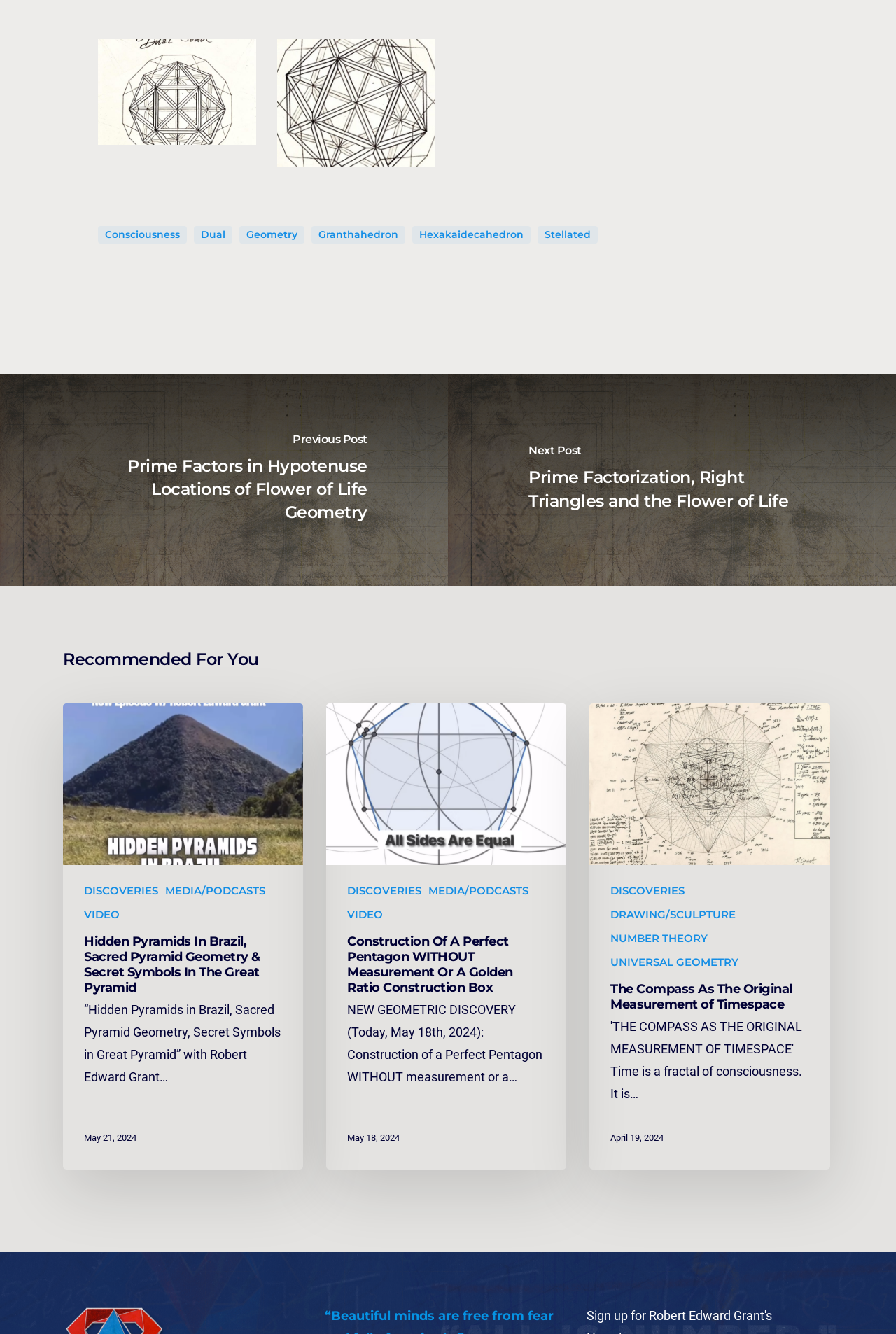Respond to the question below with a concise word or phrase:
What is the topic of the post with the title 'Hidden Pyramids In Brazil, Sacred Pyramid Geometry & Secret Symbols In The Great Pyramid'?

Pyramids